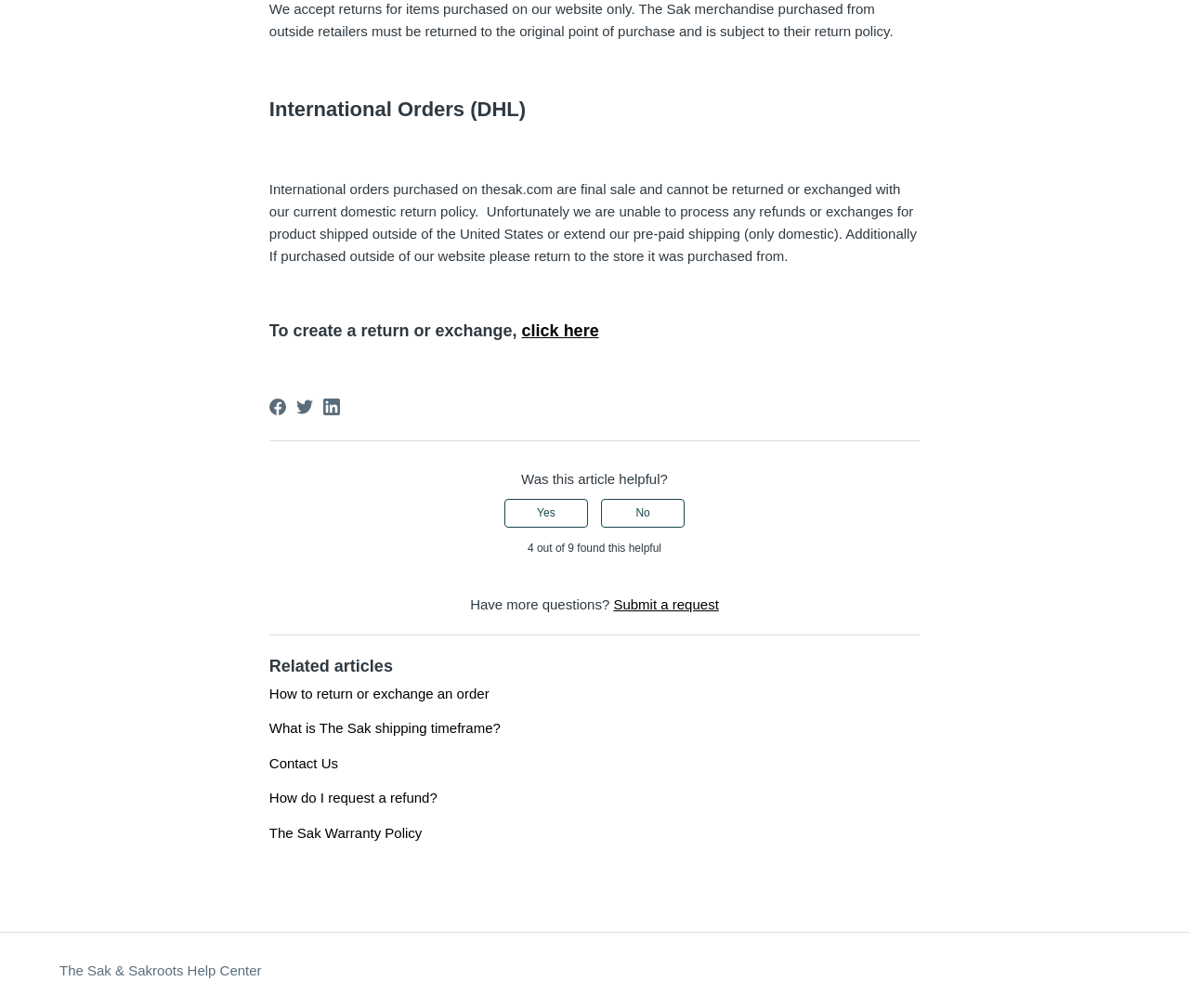Please find the bounding box coordinates of the element that you should click to achieve the following instruction: "Click to create a return or exchange". The coordinates should be presented as four float numbers between 0 and 1: [left, top, right, bottom].

[0.439, 0.319, 0.504, 0.337]